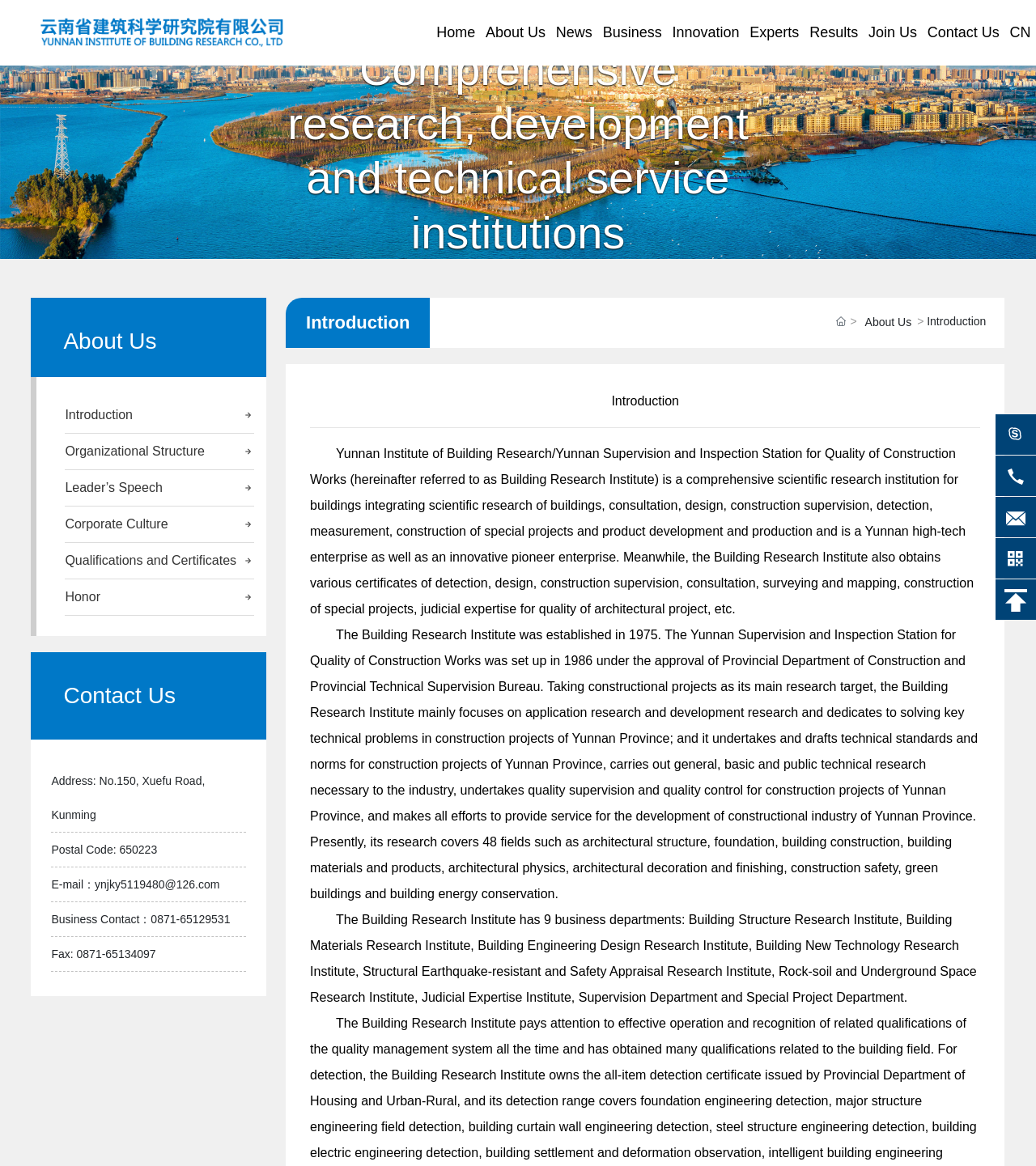Please identify the bounding box coordinates for the region that you need to click to follow this instruction: "Click on the 'E-mail：ynjky5119480@126.com' link".

[0.05, 0.753, 0.212, 0.764]